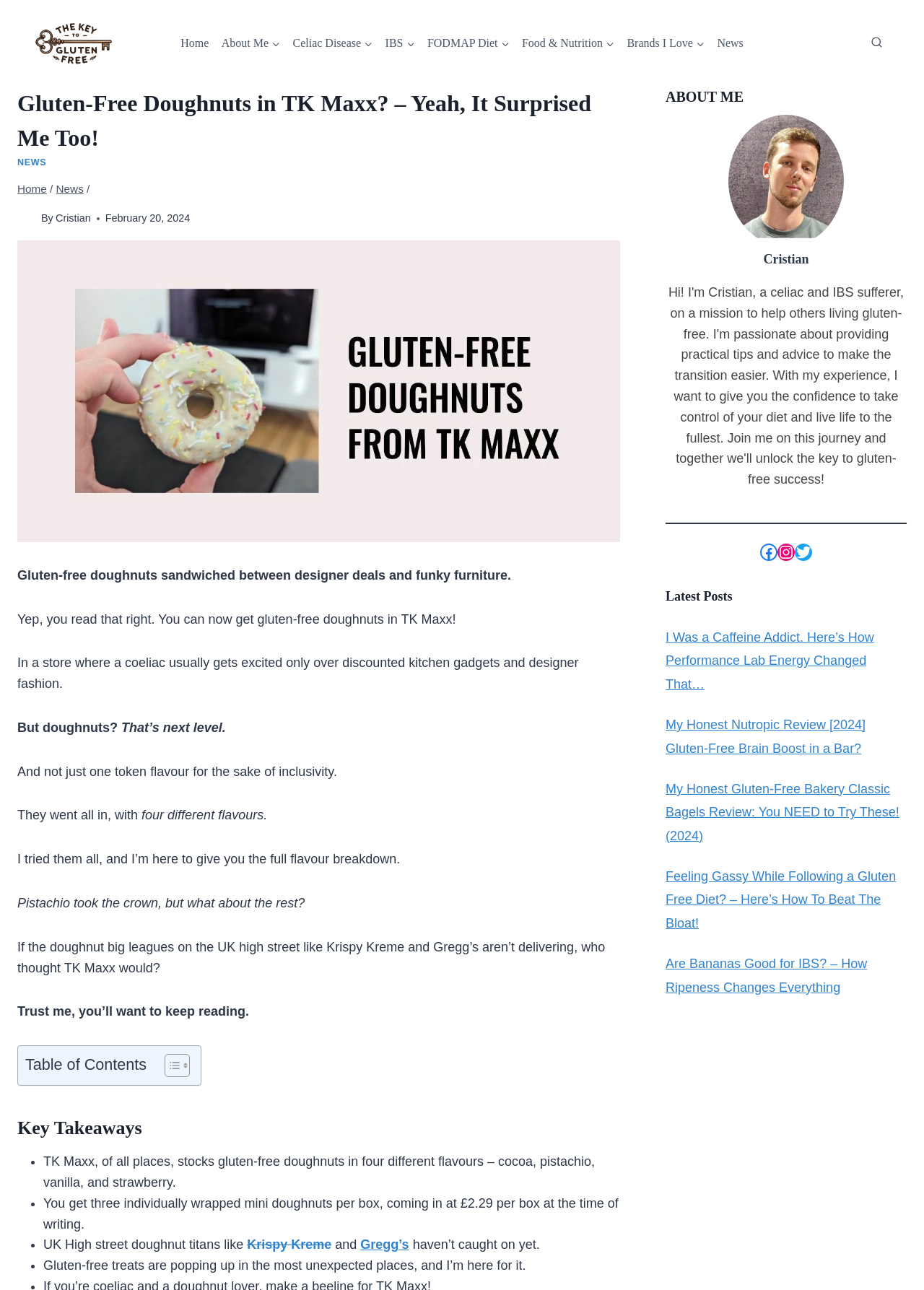Please identify the bounding box coordinates of the element I should click to complete this instruction: 'Click the 'Home' link'. The coordinates should be given as four float numbers between 0 and 1, like this: [left, top, right, bottom].

[0.189, 0.021, 0.233, 0.045]